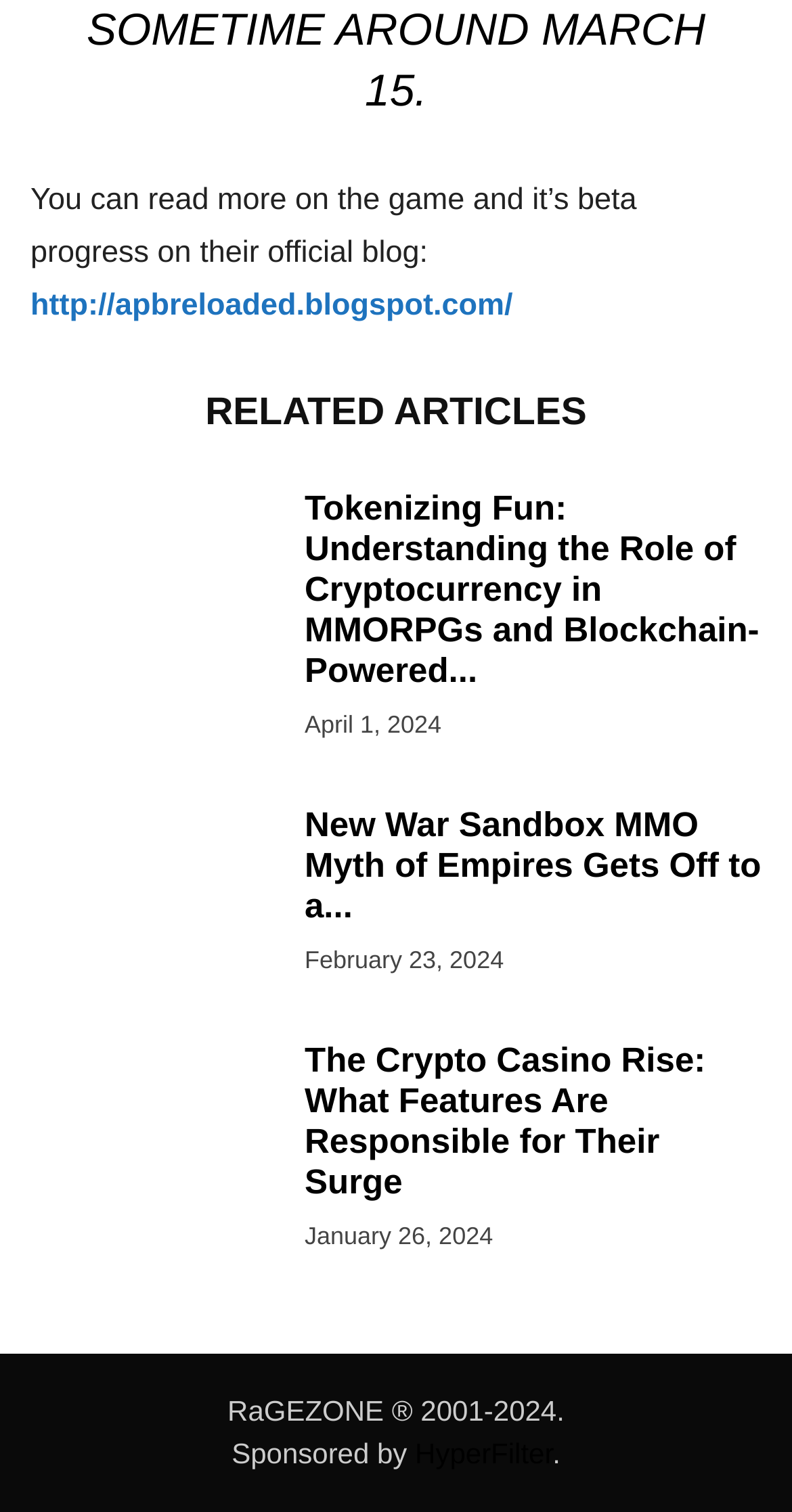Calculate the bounding box coordinates for the UI element based on the following description: "http://apbreloaded.blogspot.com/". Ensure the coordinates are four float numbers between 0 and 1, i.e., [left, top, right, bottom].

[0.038, 0.191, 0.647, 0.214]